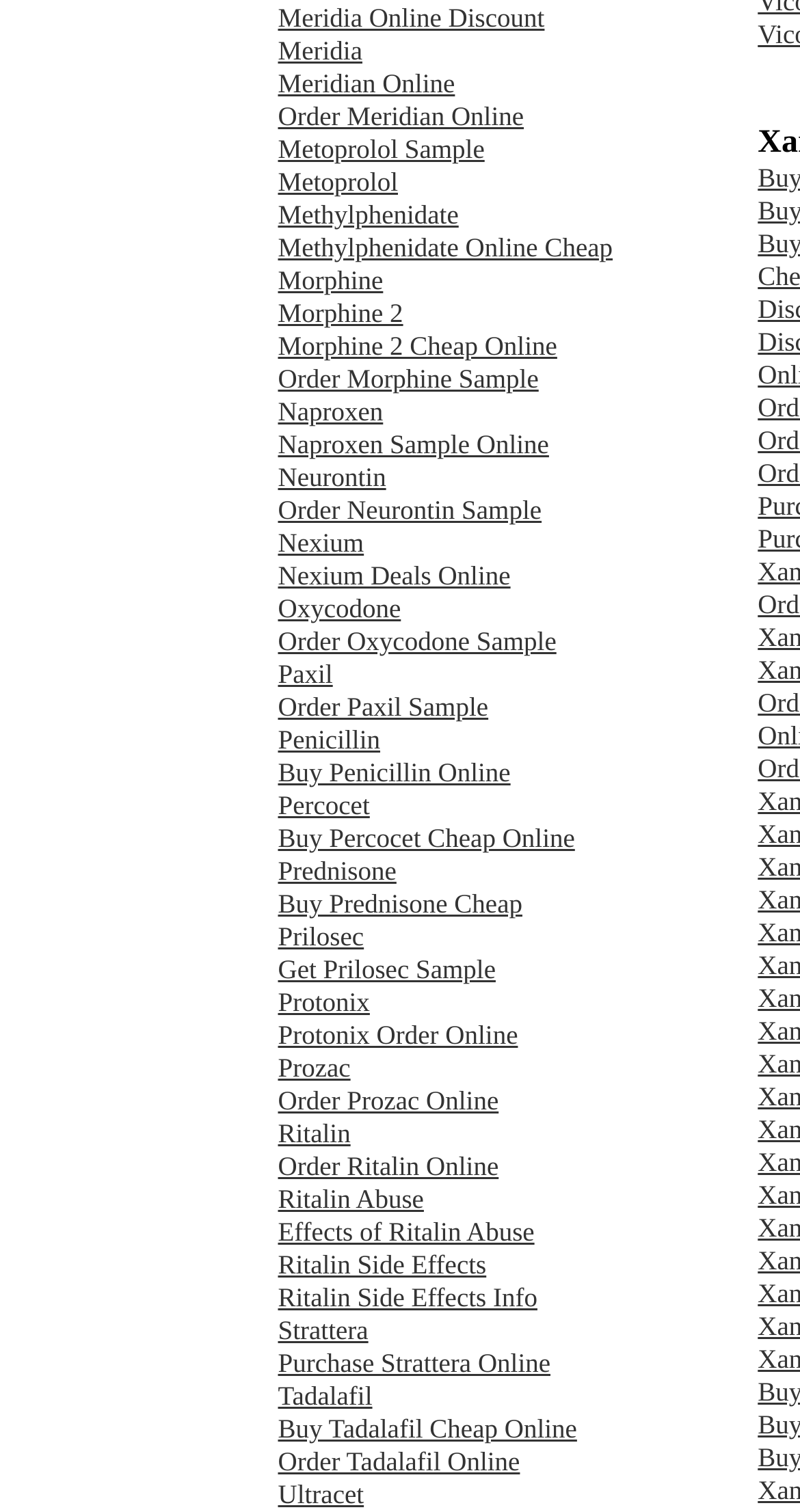Find and provide the bounding box coordinates for the UI element described here: "Get Prilosec Sample". The coordinates should be given as four float numbers between 0 and 1: [left, top, right, bottom].

[0.347, 0.631, 0.62, 0.651]